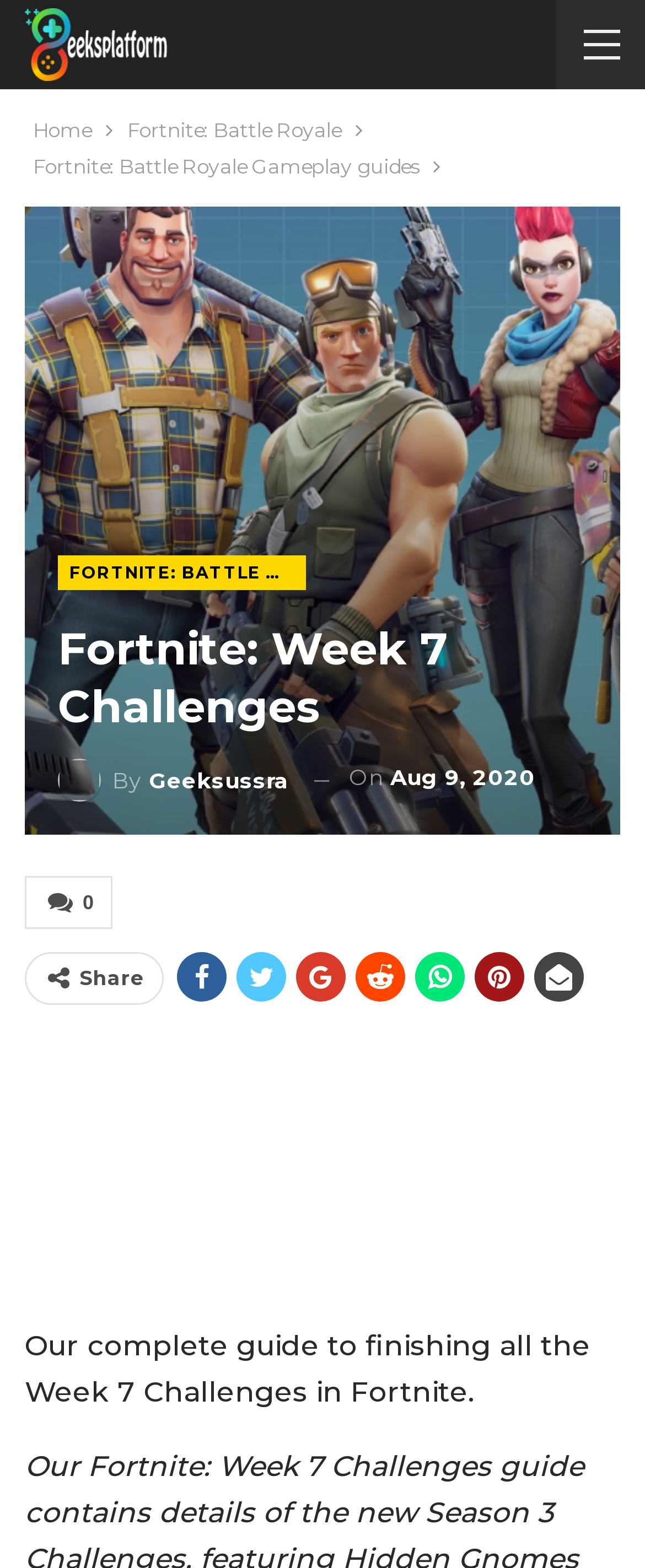Who is the author of the article?
Analyze the screenshot and provide a detailed answer to the question.

In the main content section, there is a link 'By Geeksussra' which indicates that Geeksussra is the author of the article.